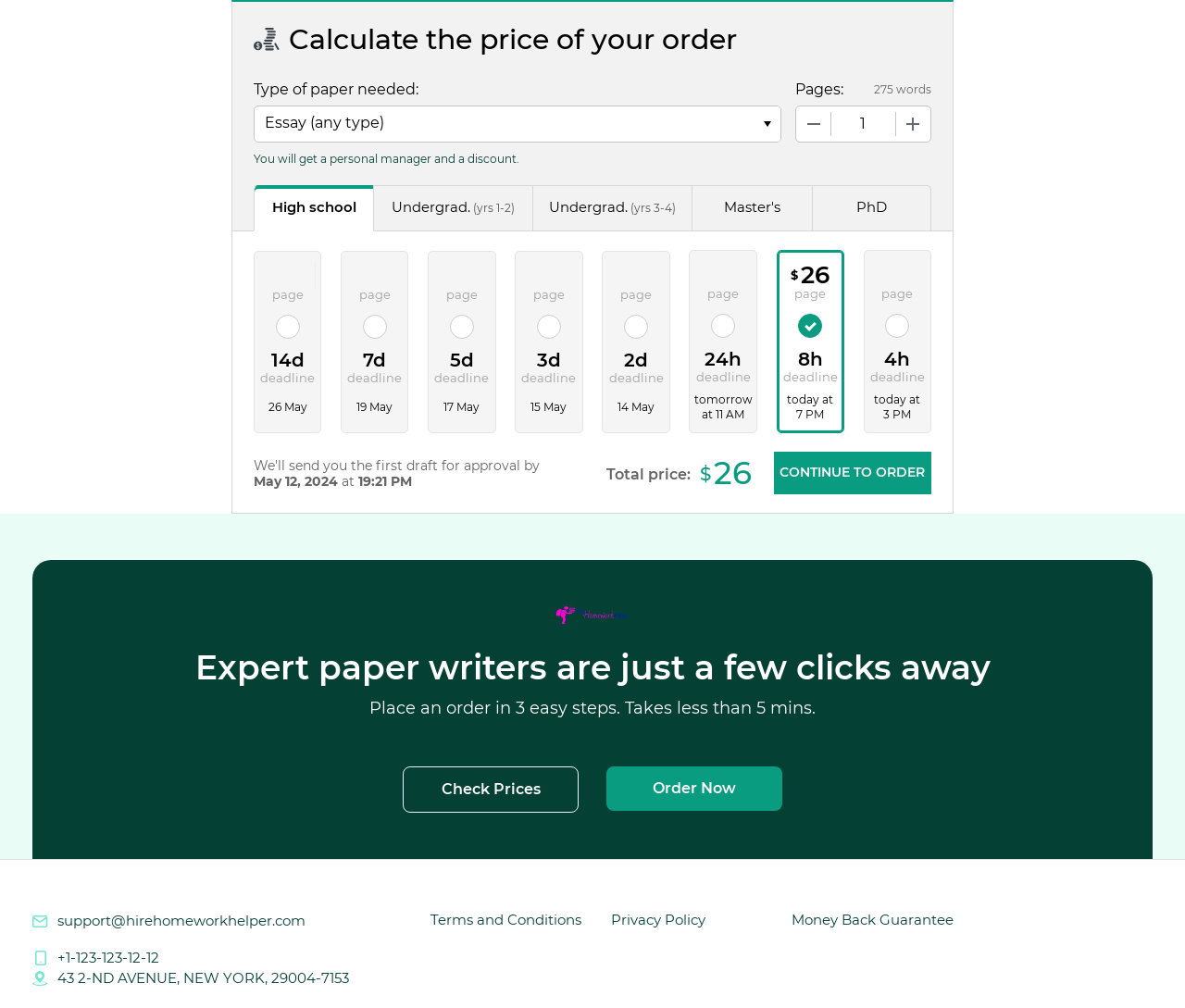Indicate the bounding box coordinates of the clickable region to achieve the following instruction: "Decrease the number of pages."

[0.672, 0.105, 0.702, 0.14]